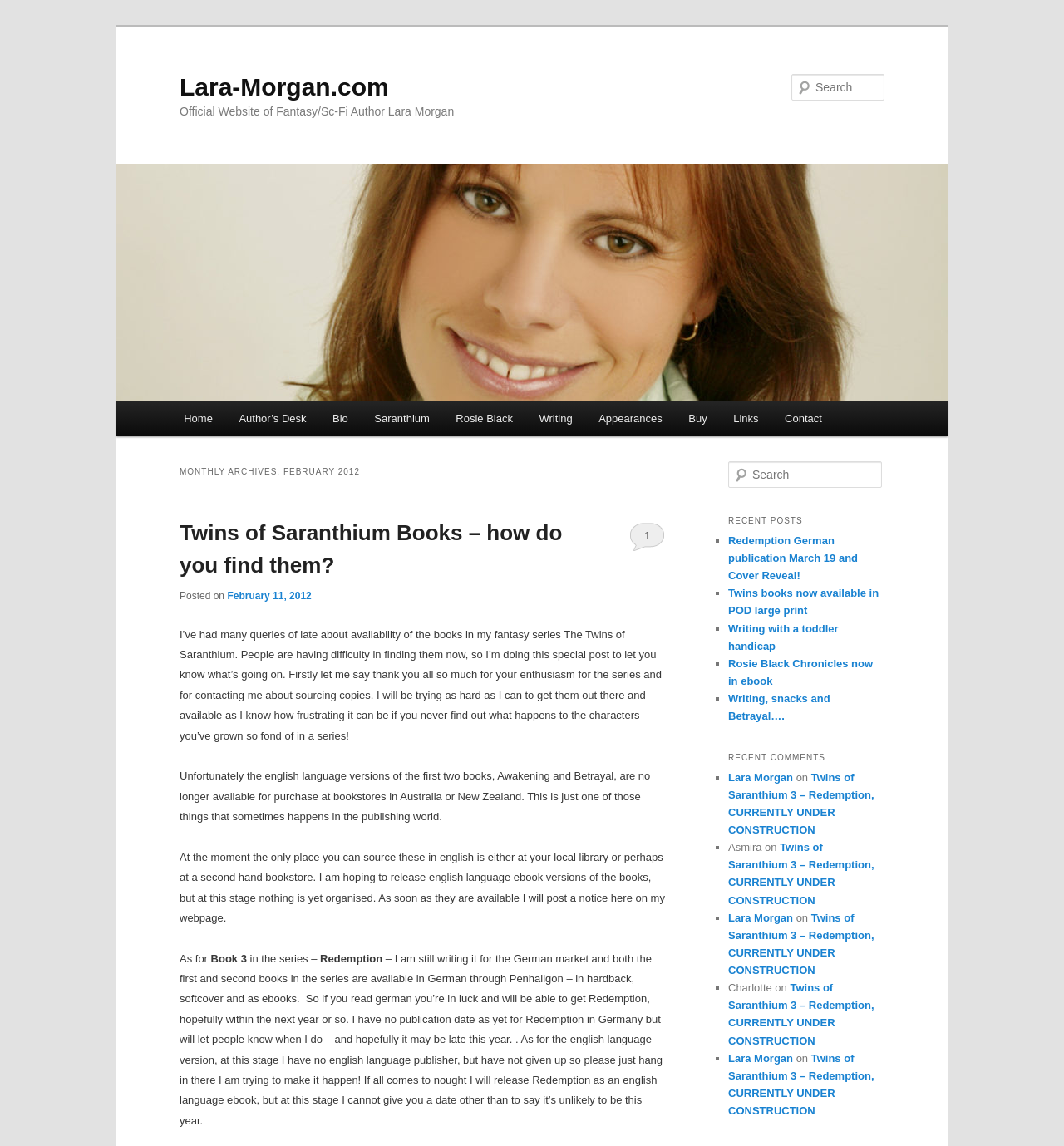Pinpoint the bounding box coordinates of the clickable area necessary to execute the following instruction: "Read the post about Twins of Saranthium Books". The coordinates should be given as four float numbers between 0 and 1, namely [left, top, right, bottom].

[0.169, 0.454, 0.528, 0.504]